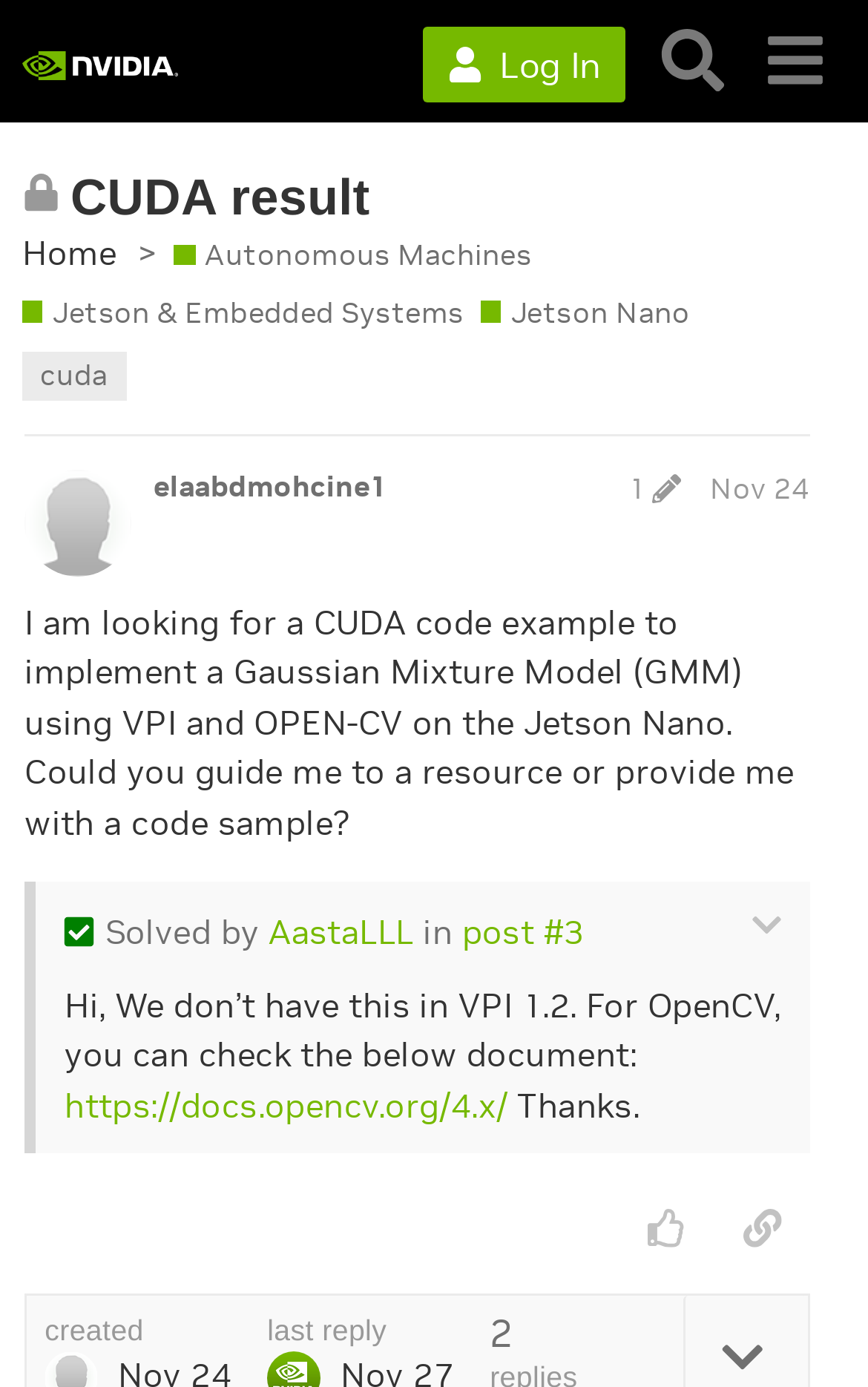Determine the bounding box coordinates of the clickable element necessary to fulfill the instruction: "Log in to the forum". Provide the coordinates as four float numbers within the 0 to 1 range, i.e., [left, top, right, bottom].

[0.488, 0.019, 0.721, 0.074]